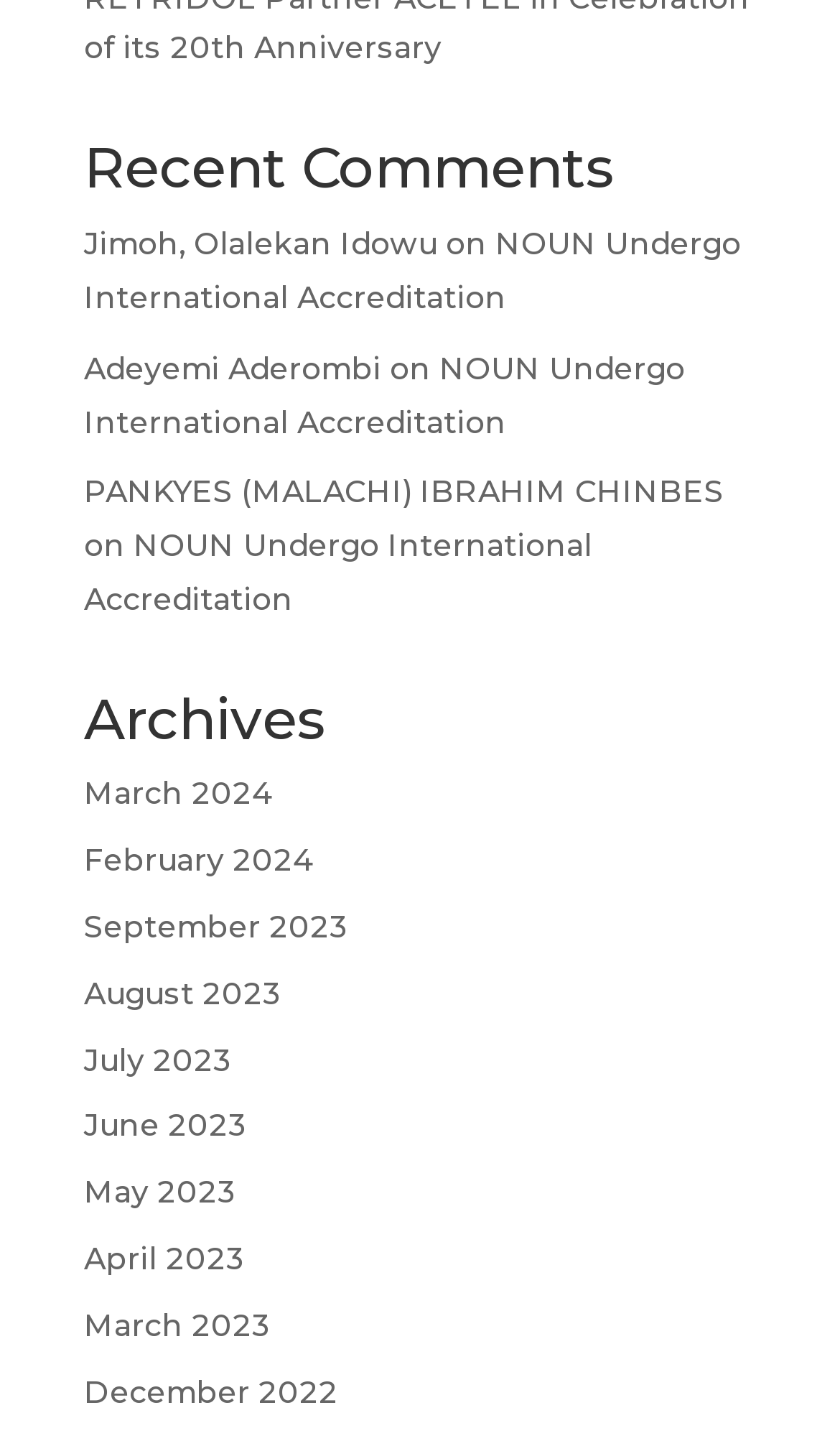Find and provide the bounding box coordinates for the UI element described with: "NOUN Undergo International Accreditation".

[0.1, 0.242, 0.815, 0.306]